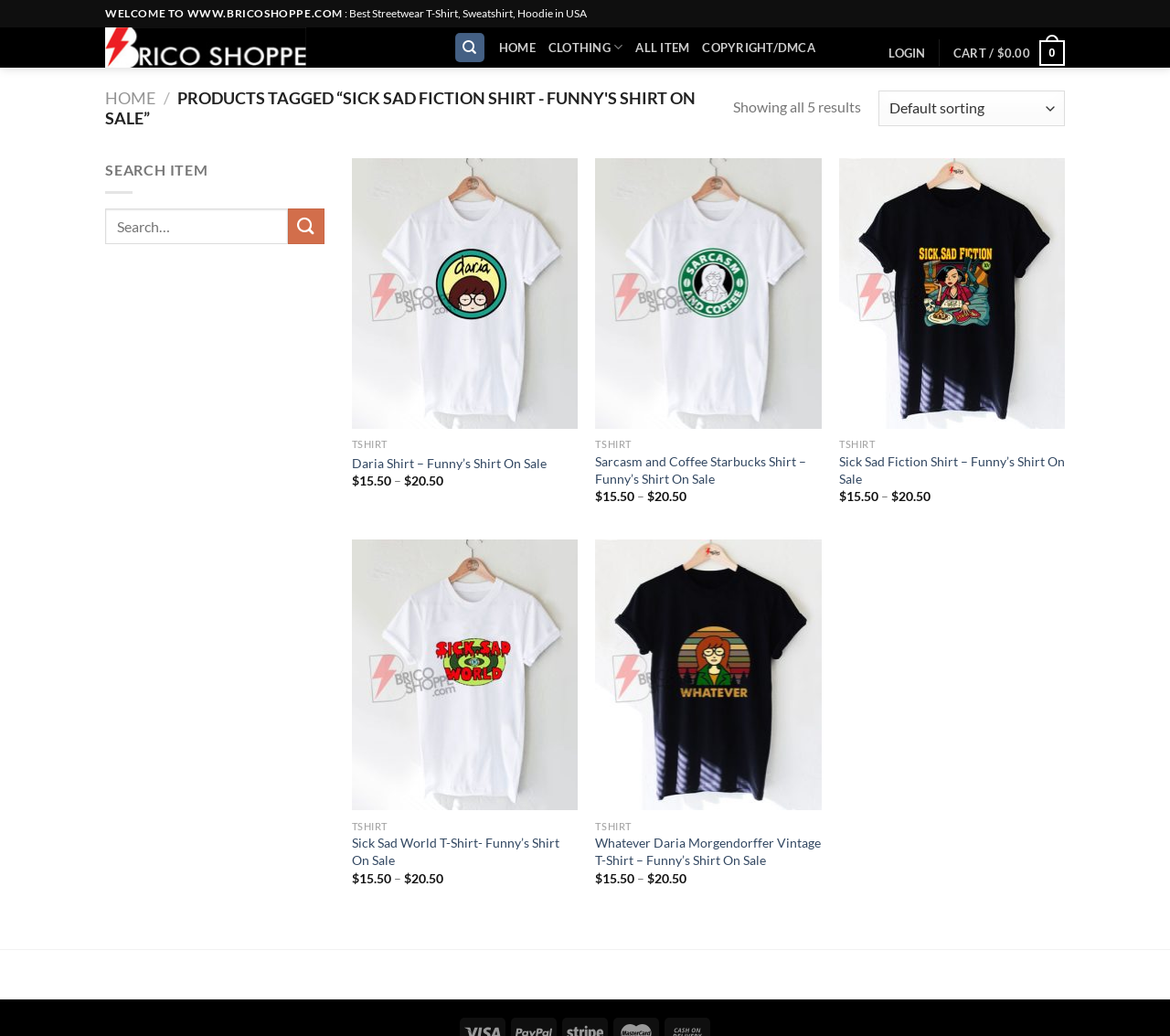Please find the bounding box coordinates of the section that needs to be clicked to achieve this instruction: "Search for items".

[0.09, 0.201, 0.277, 0.236]